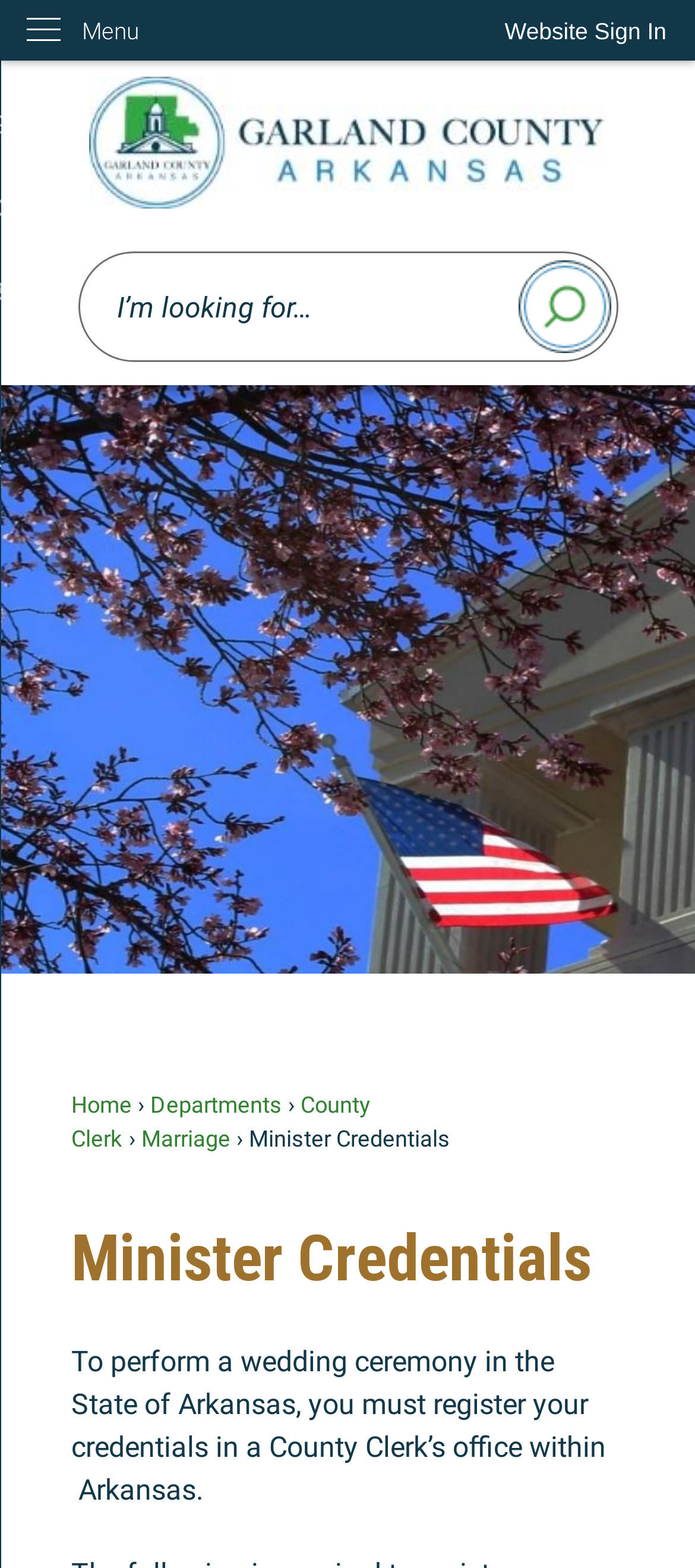Could you provide the bounding box coordinates for the portion of the screen to click to complete this instruction: "Leave a comment"?

None